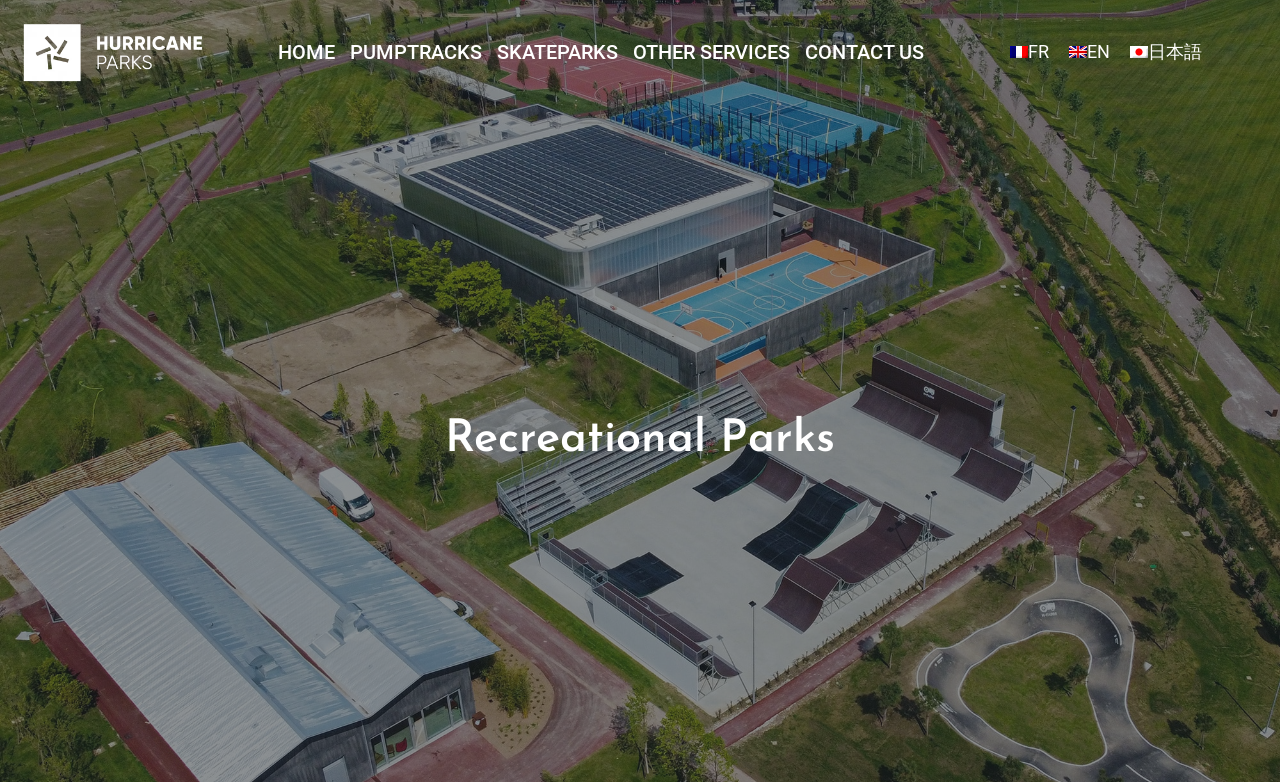Determine the bounding box coordinates for the UI element with the following description: "OTHER SERVICES". The coordinates should be four float numbers between 0 and 1, represented as [left, top, right, bottom].

[0.495, 0.041, 0.617, 0.092]